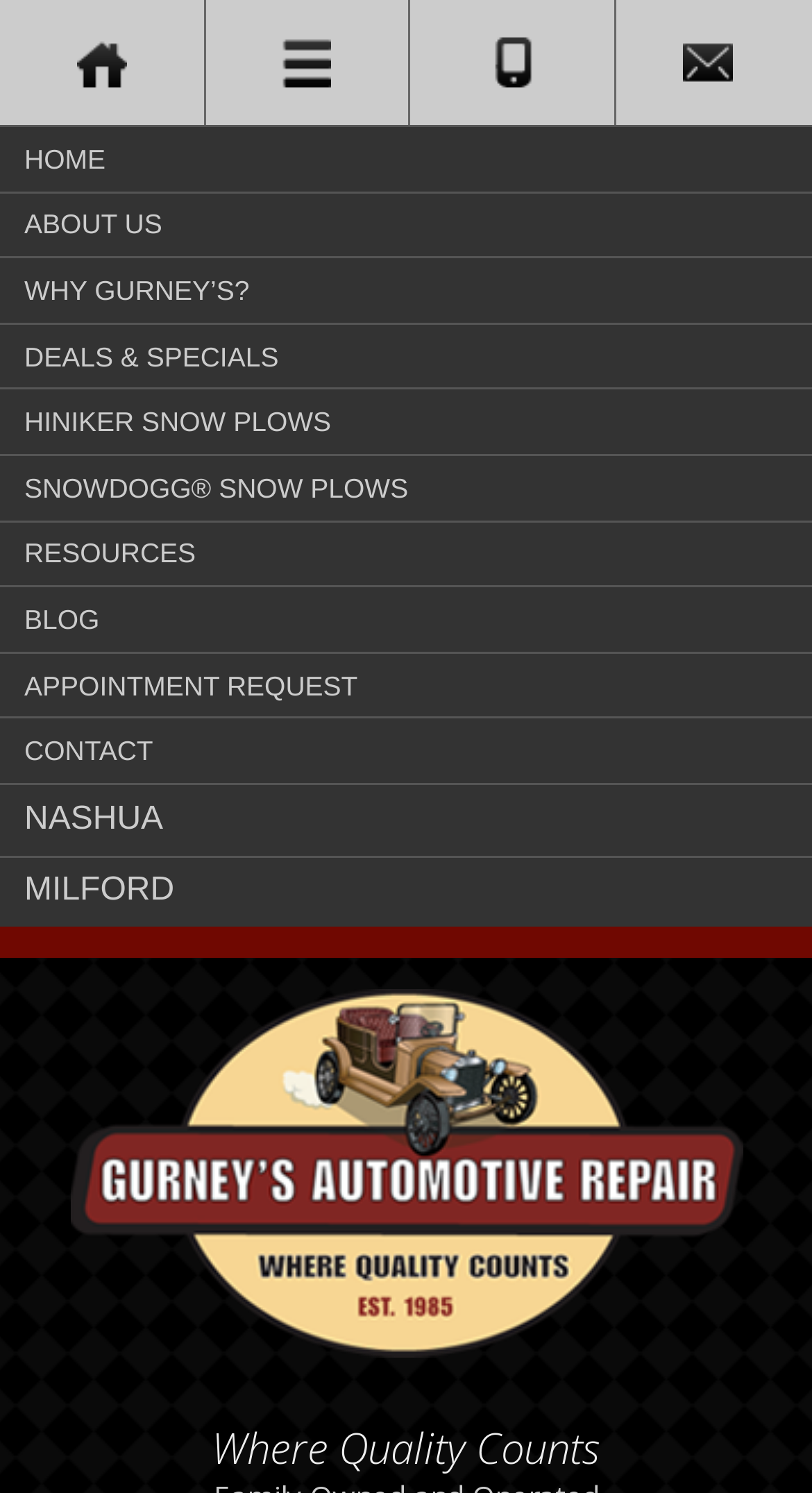Give a short answer to this question using one word or a phrase:
How many navigation links are there in the top menu?

11